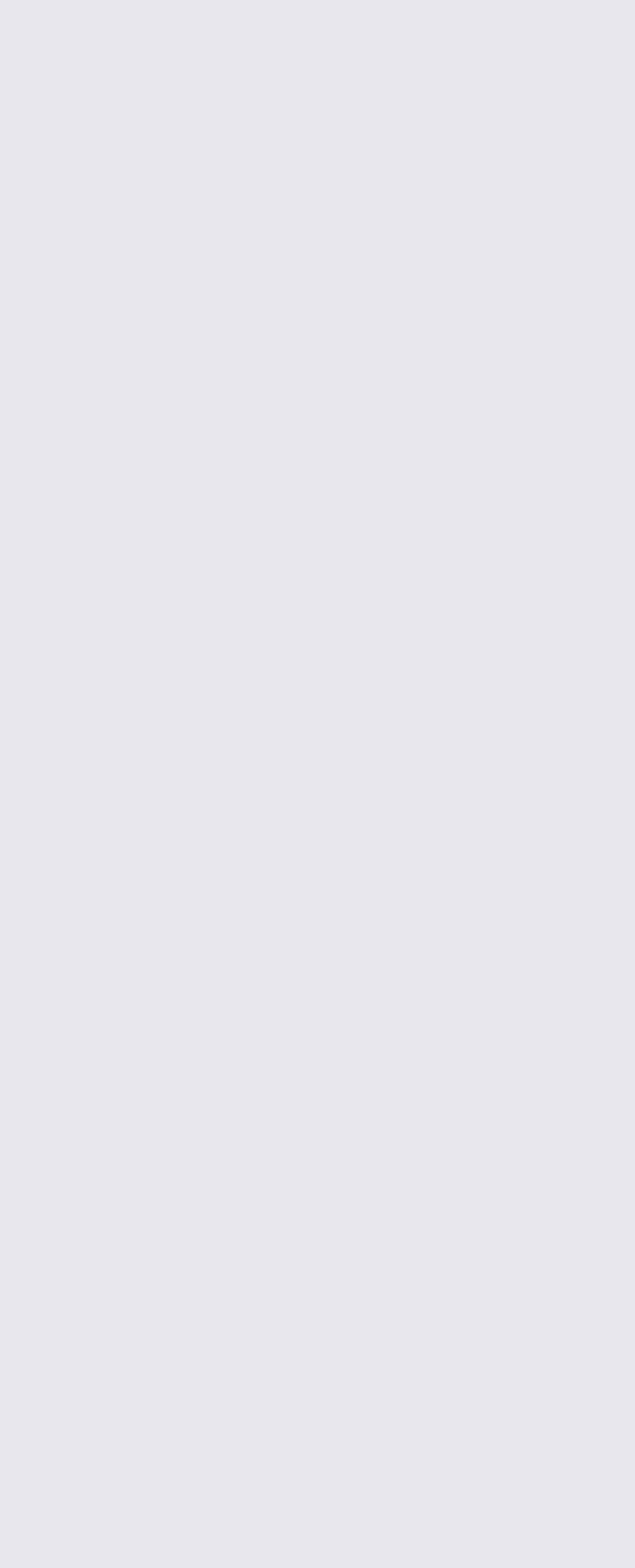Determine the bounding box coordinates of the clickable region to follow the instruction: "Check 'معرفی تخفیف ها'".

[0.656, 0.473, 0.923, 0.492]